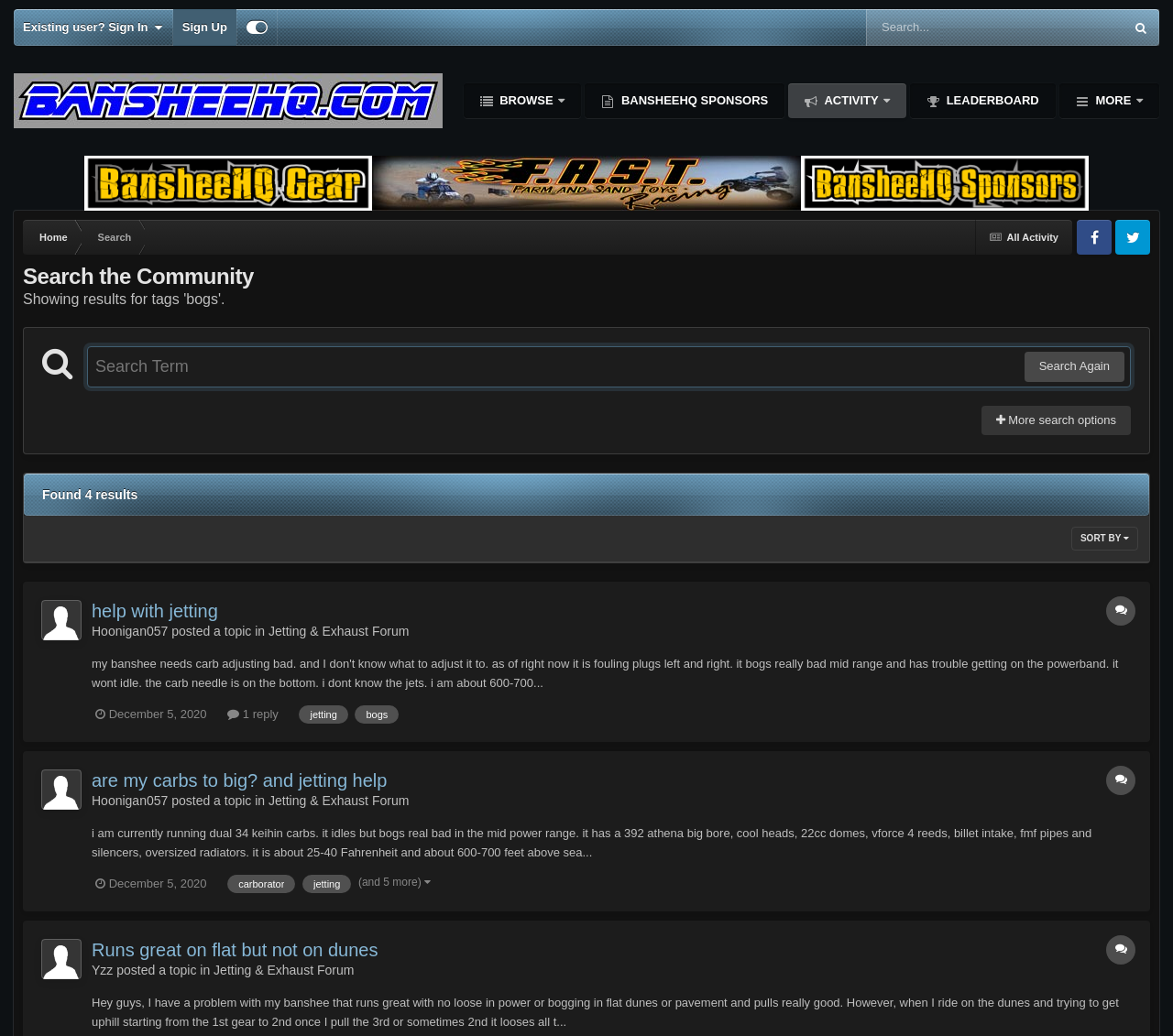What is the date of the topic 'Runs great on flat but not on dunes'?
Provide an in-depth and detailed answer to the question.

The answer can be found by looking at the topic 'Runs great on flat but not on dunes' and its corresponding date, which is 'December 5, 2020'.